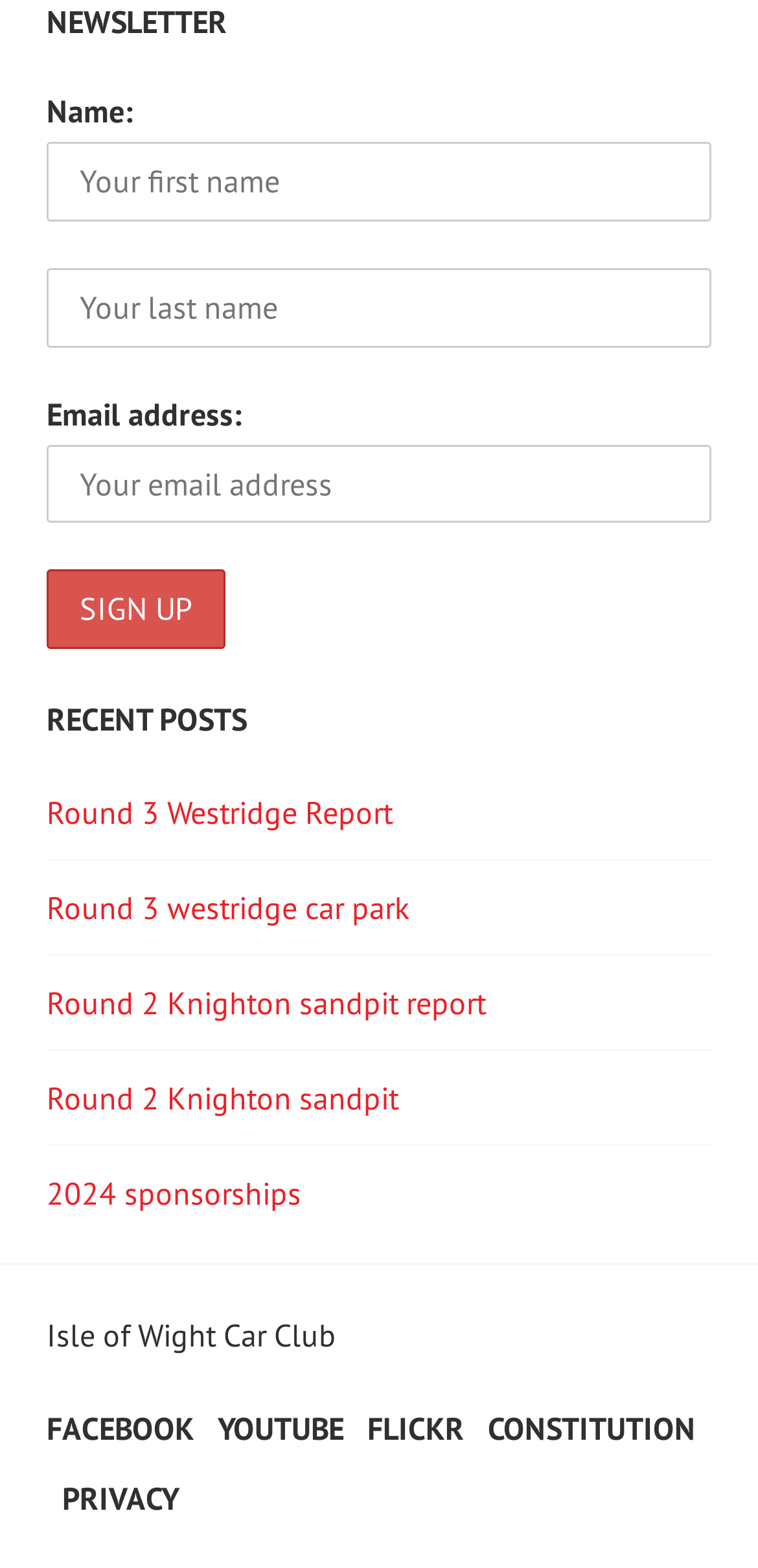Please identify the bounding box coordinates of the region to click in order to complete the given instruction: "Visit the FACEBOOK page". The coordinates should be four float numbers between 0 and 1, i.e., [left, top, right, bottom].

[0.062, 0.899, 0.256, 0.926]